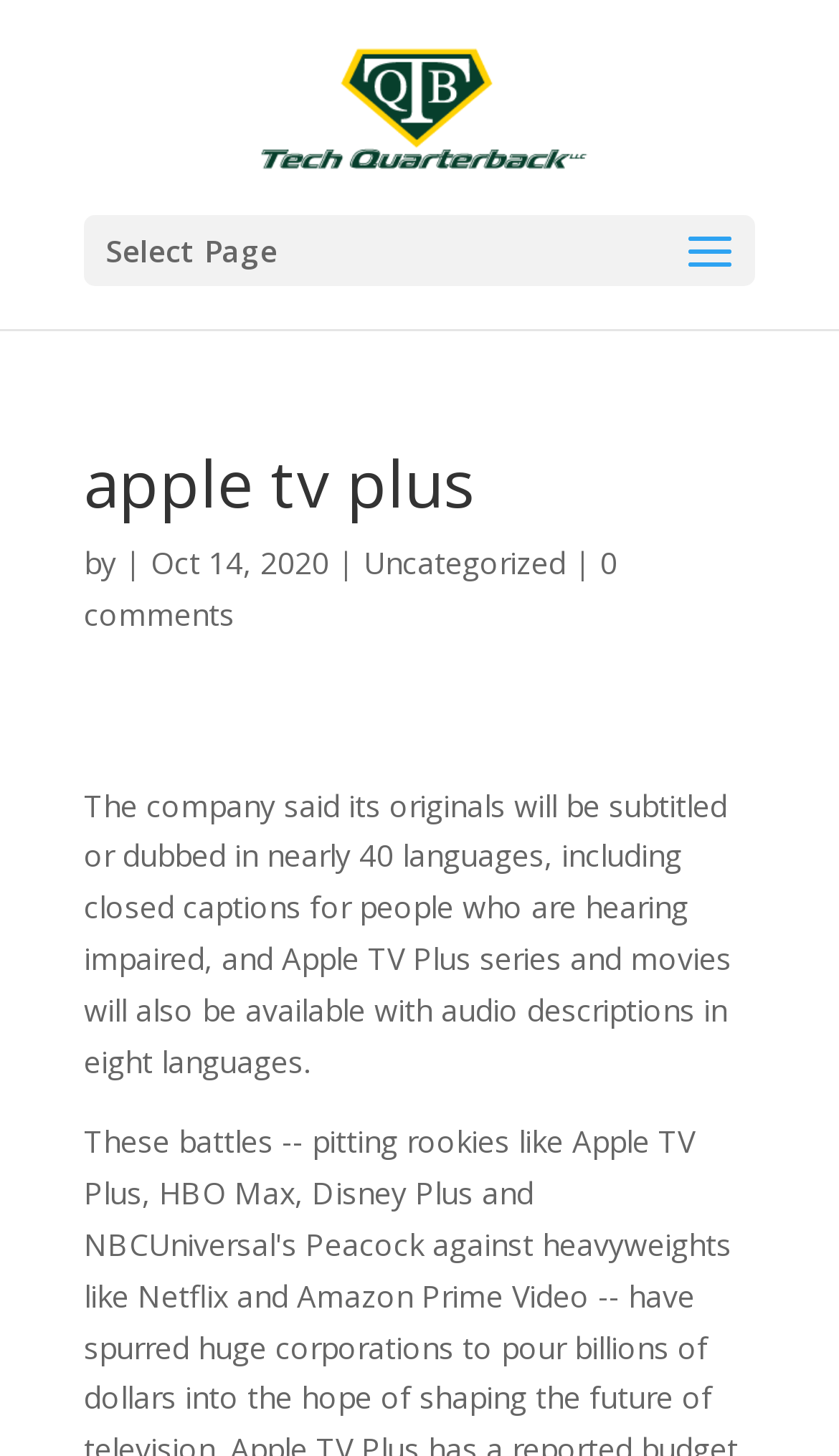Identify the bounding box of the UI component described as: "alt="Tech Quarterback"".

[0.304, 0.057, 0.706, 0.085]